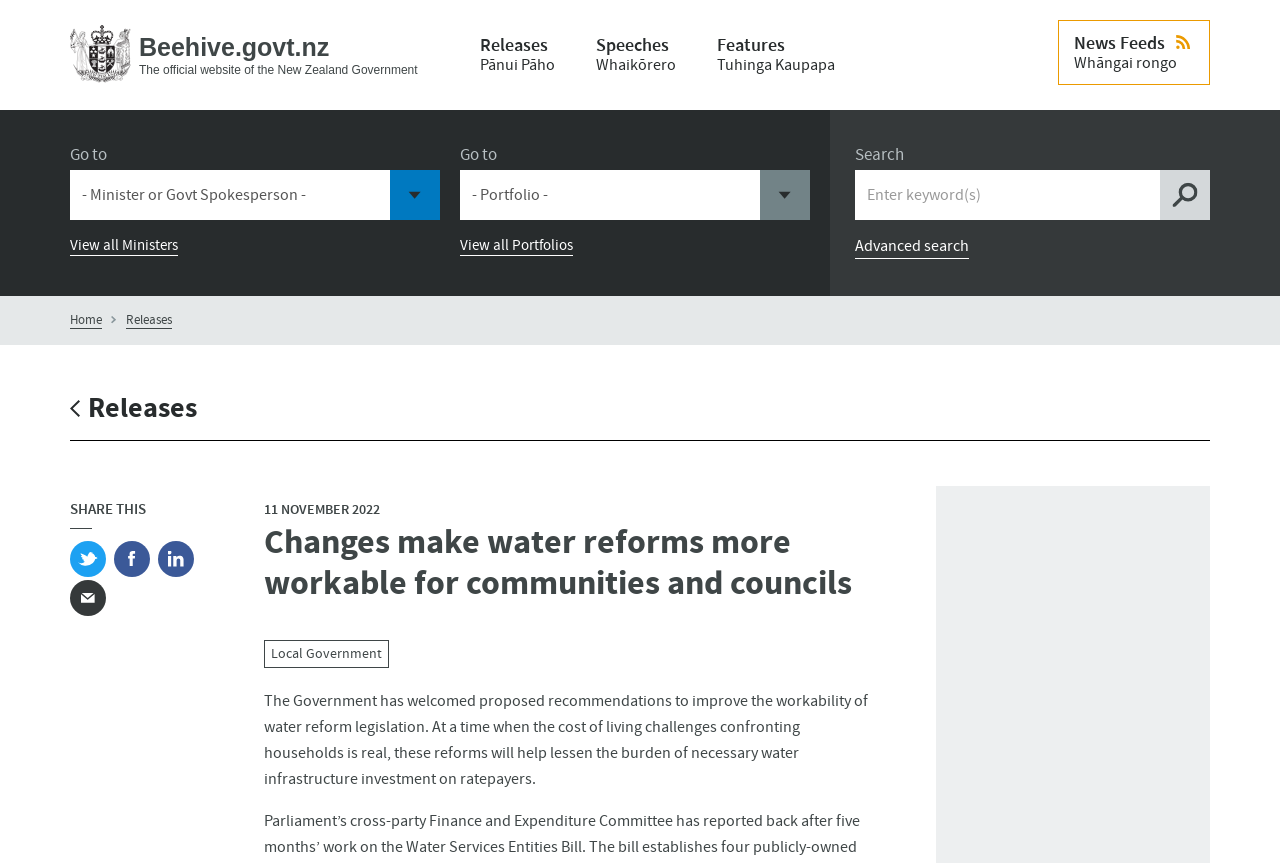Determine the bounding box of the UI element mentioned here: "View all Portfolios". The coordinates must be in the format [left, top, right, bottom] with values ranging from 0 to 1.

[0.359, 0.273, 0.448, 0.297]